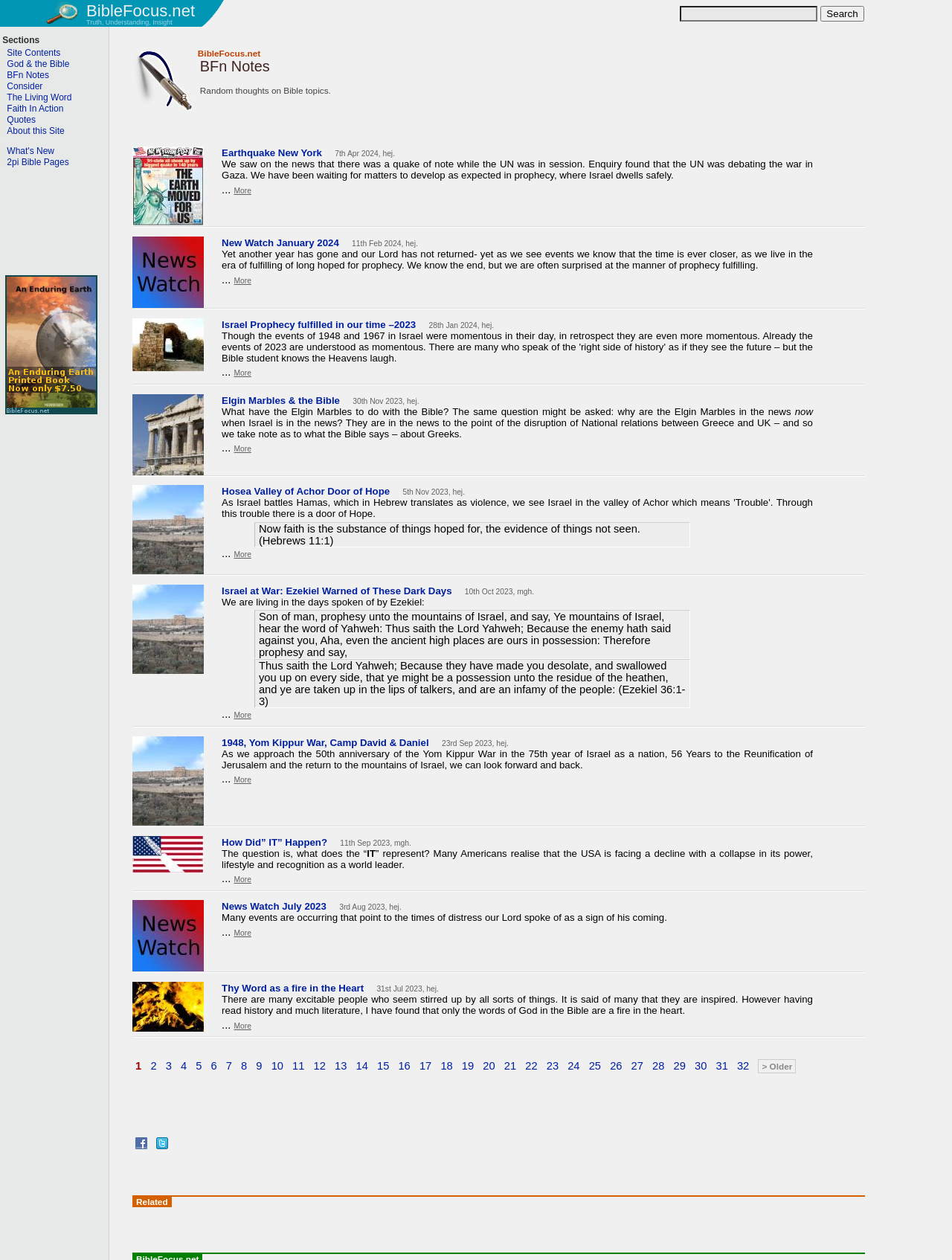Summarize the webpage with intricate details.

The webpage is titled "BFn Notes - BibleFocus.net" and has a search button at the top right corner. Below the title, there is a link to "BibleFocus.net" and a phrase "Truth, Understanding, Insight". 

The main content of the webpage is divided into several sections, each with a heading and a brief description. The sections are arranged in a vertical layout, with the most recent ones at the top. Each section has a heading, a date, and a brief text, followed by a "More" link.

There are 11 sections in total, each discussing a different topic related to Bible prophecy and current events. The topics include earthquakes, Israel, prophecy fulfillment, and biblical insights. The sections are titled "Earthquake New York", "New Watch January 2024", "Israel Prophecy fulfilled in our time –2023", "Elgin Marbles & the Bible", "Hosea Valley of Achor Door of Hope", "Israel at War: Ezekiel Warned of These Dark Days", "1948, Yom Kippur War, Camp David & Daniel", "How Did” IT” Happen?", "News Watch July 2023", and "Thy Word as a fire in the Heart".

At the bottom of the page, there are pagination links, with the current page being page 1, and links to subsequent pages.